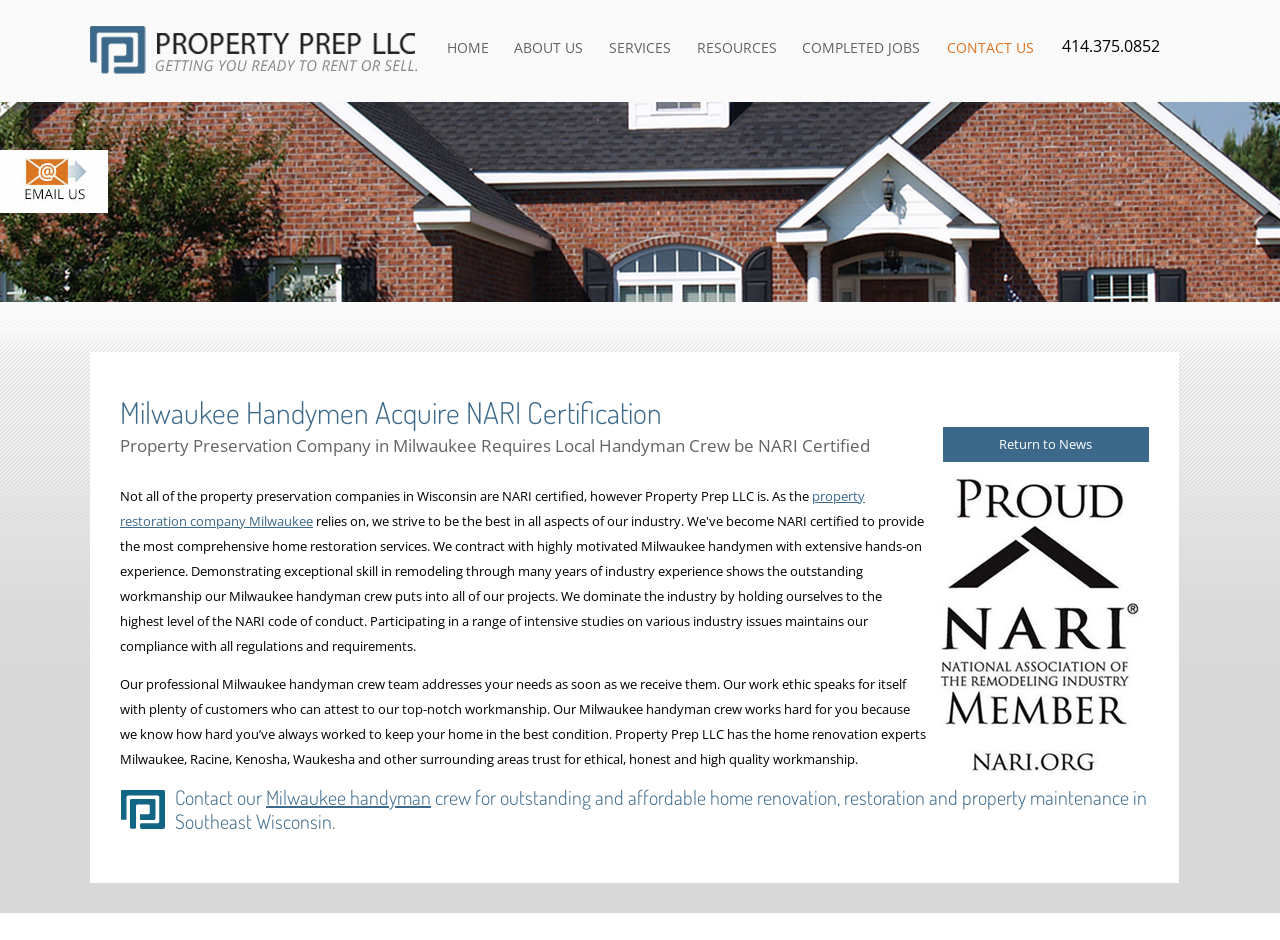Provide a brief response in the form of a single word or phrase:
What is the phone number to contact?

414.375.0852